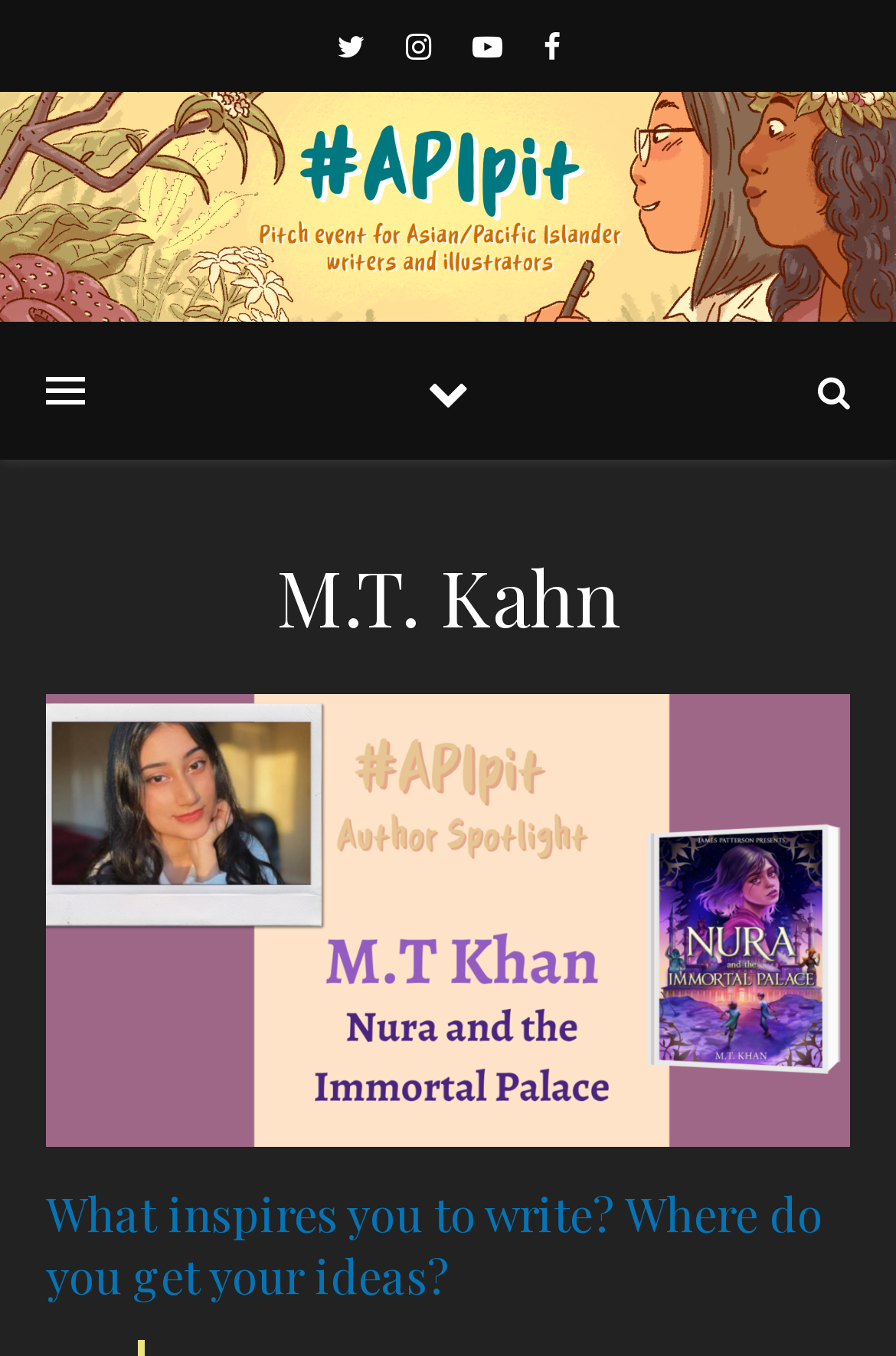Who is the author of the webpage?
Based on the screenshot, provide a one-word or short-phrase response.

M.T. Kahn